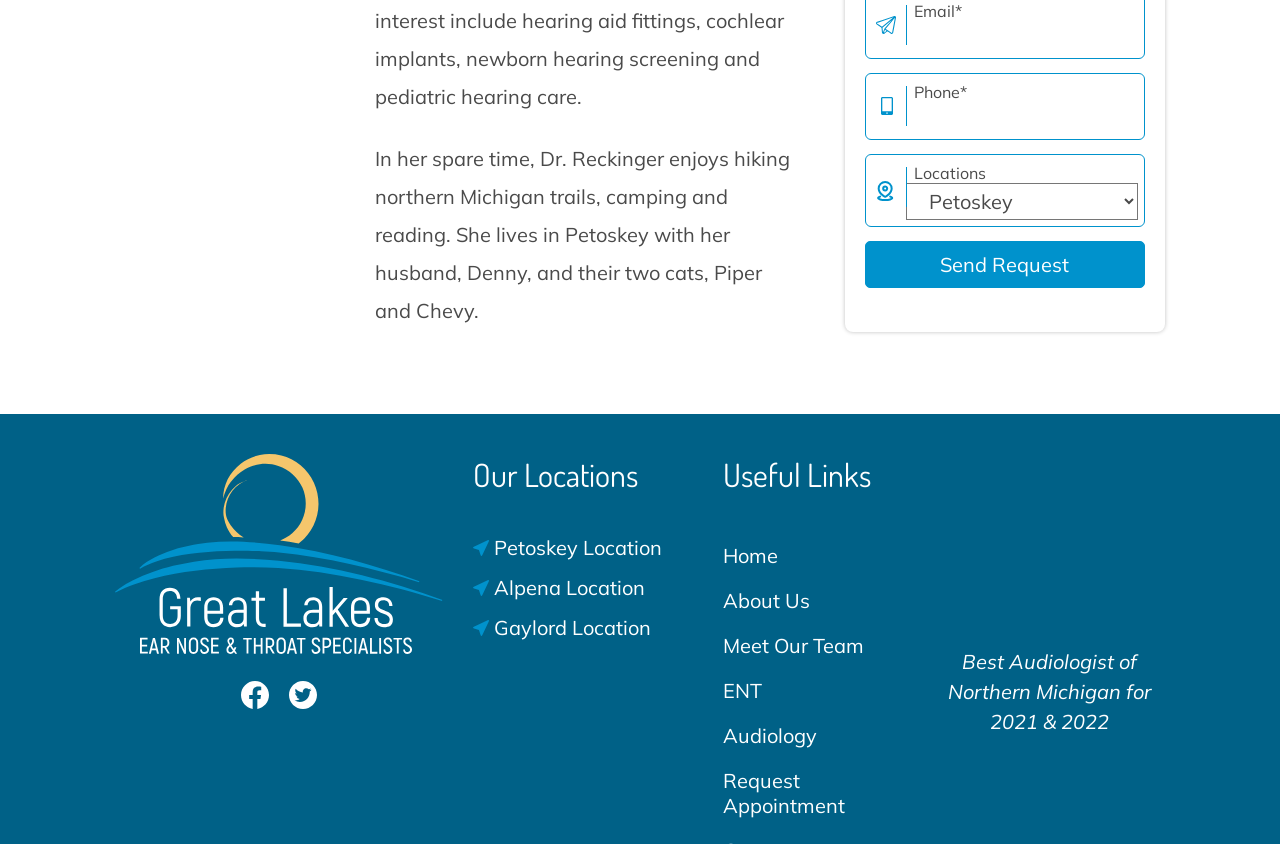What award did the audiologist receive?
Kindly offer a detailed explanation using the data available in the image.

According to the static text element, the audiologist received the award for 'Best Audiologist of Northern Michigan for 2021 & 2022'.